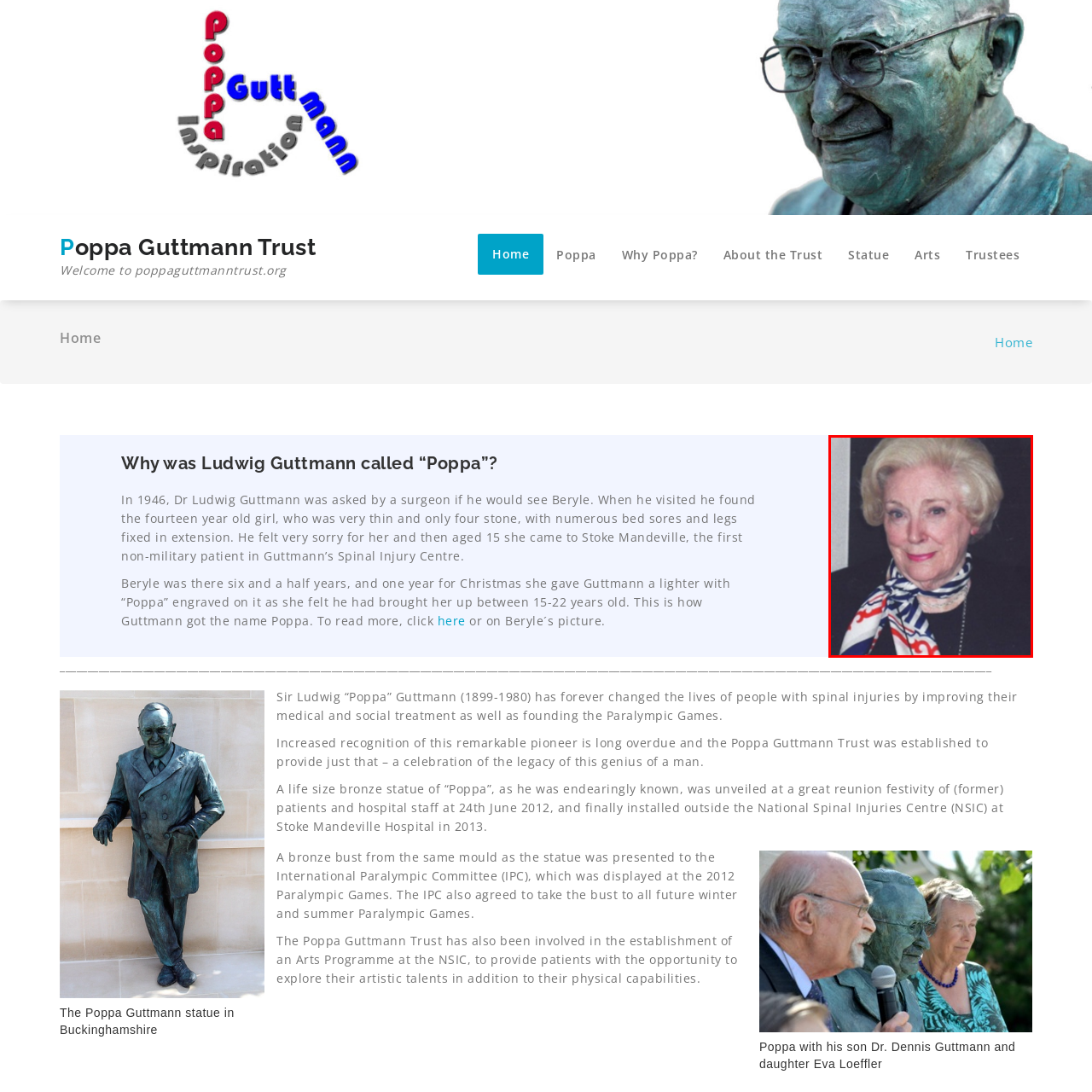Explain thoroughly what is happening in the image that is surrounded by the red box.

The image features Beryle Bell, an important figure in the story of Dr. Ludwig Guttmann, affectionately known as “Poppa.” She was one of the first patients at Guttmann's Spinal Injury Centre at Stoke Mandeville. Beryle's journey began when she was just fourteen, suffering from severe health issues, which led her to Guttmann's care. Her time at the hospital spanned six and a half years, during which she developed a profound bond with Guttmann. In appreciation of his support, she gifted him a lighter engraved with “Poppa” one Christmas, a gesture that contributed to Guttmann’s beloved nickname. This image represents her significance in recognizing Guttmann's transformative impact on the lives of those with spinal injuries.